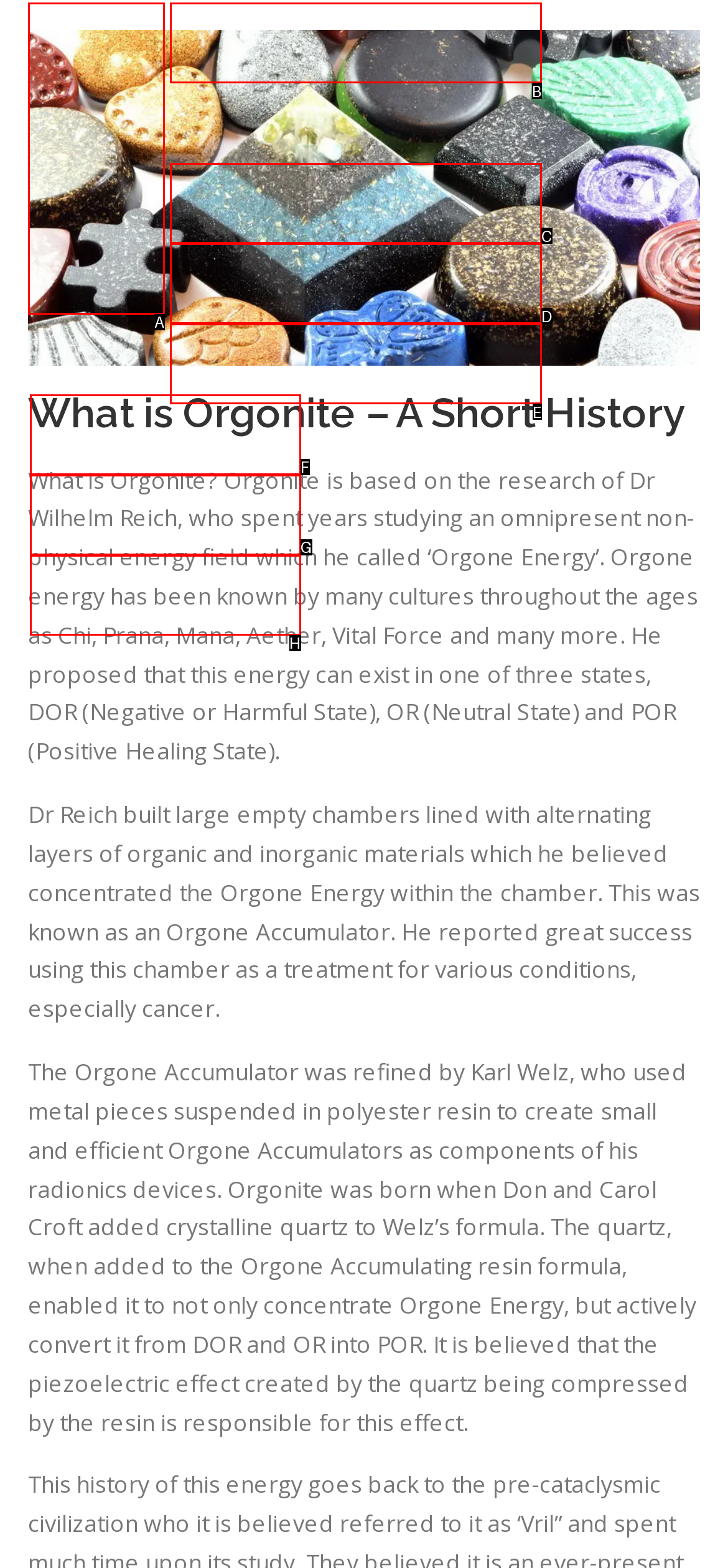Identify the HTML element that corresponds to the description: What is Orgonite? Provide the letter of the matching option directly from the choices.

B